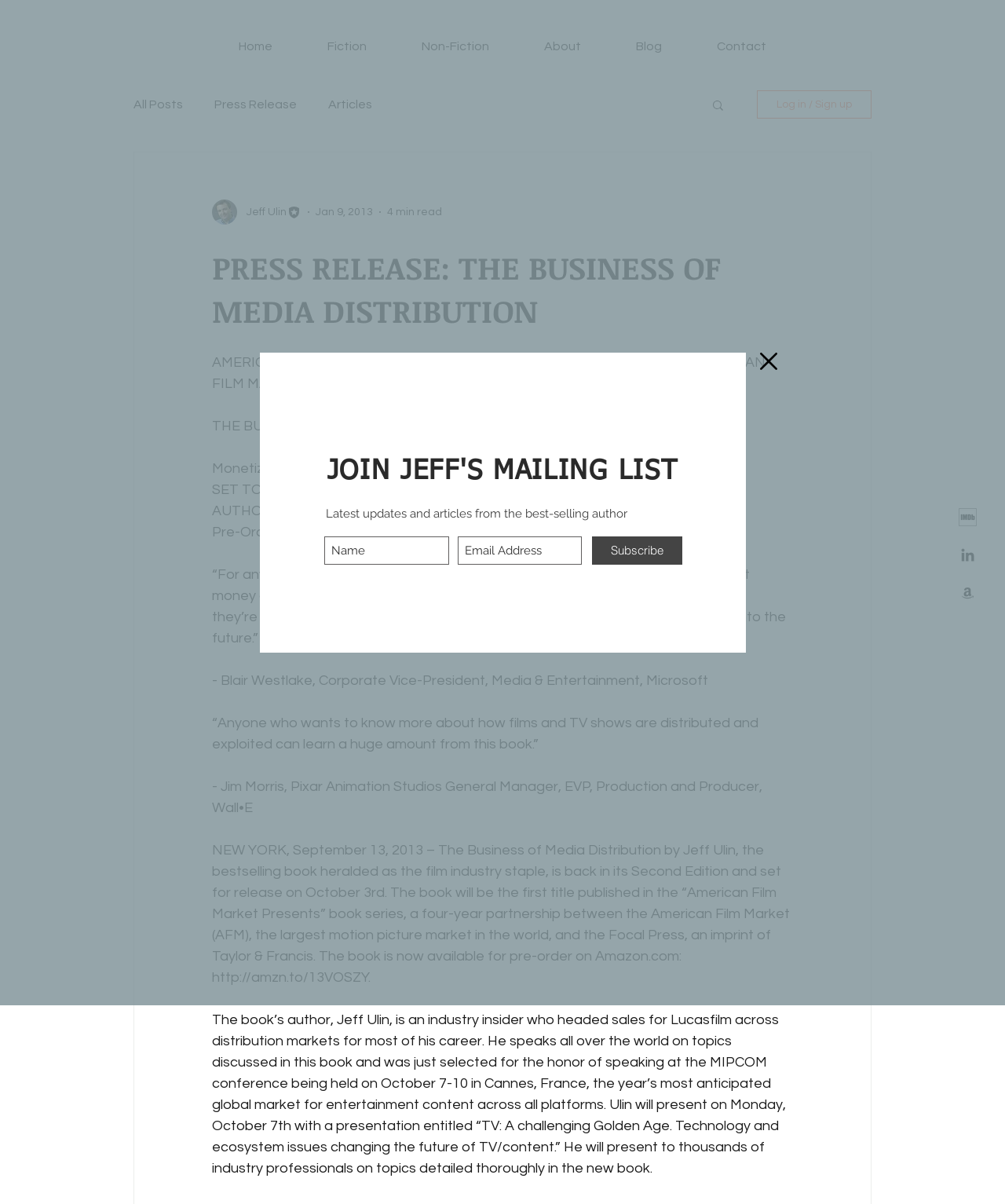Extract the bounding box coordinates for the UI element described by the text: "The Handmaiden". The coordinates should be in the form of [left, top, right, bottom] with values between 0 and 1.

None